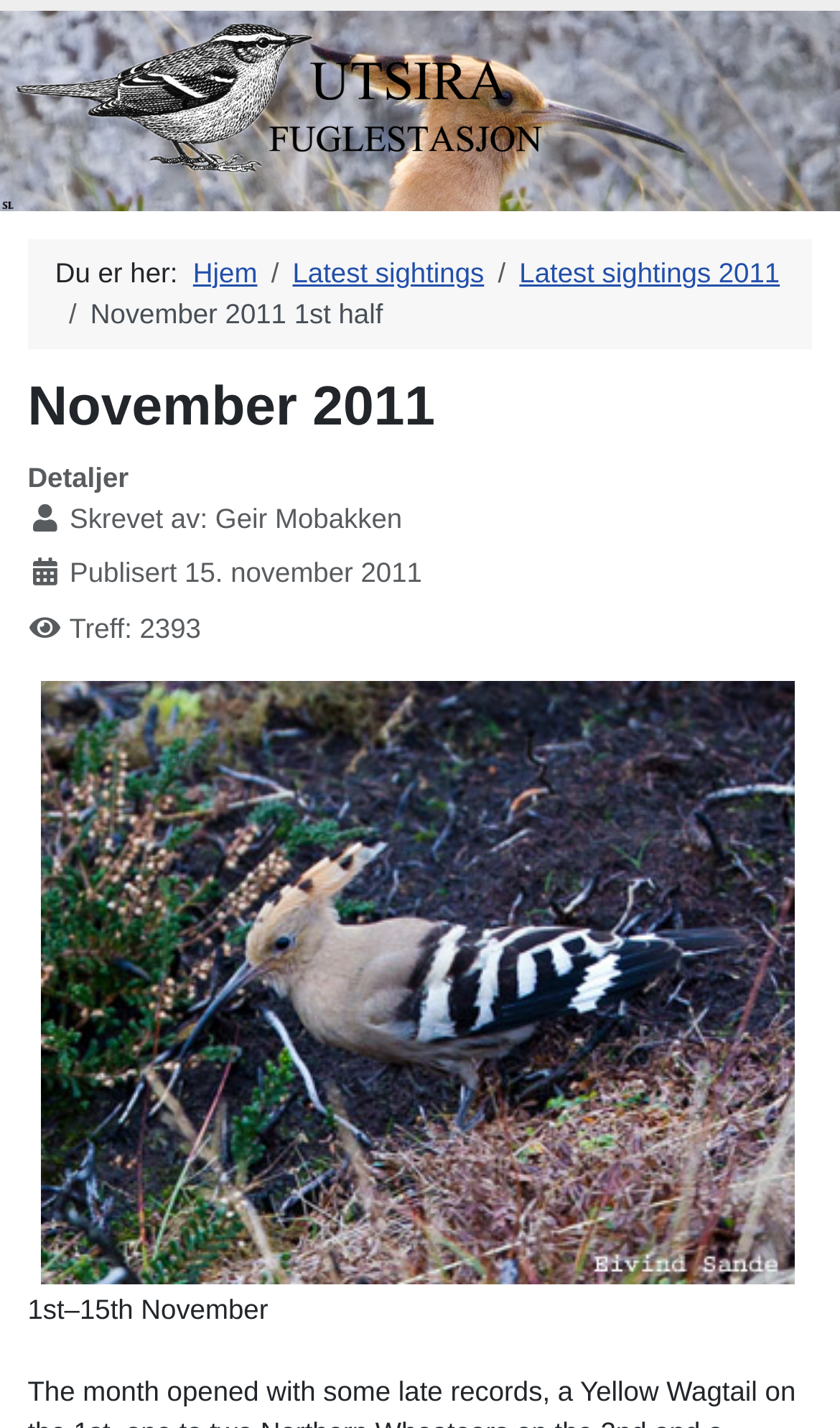Reply to the question with a brief word or phrase: What is the name of the author?

Geir Mobakken